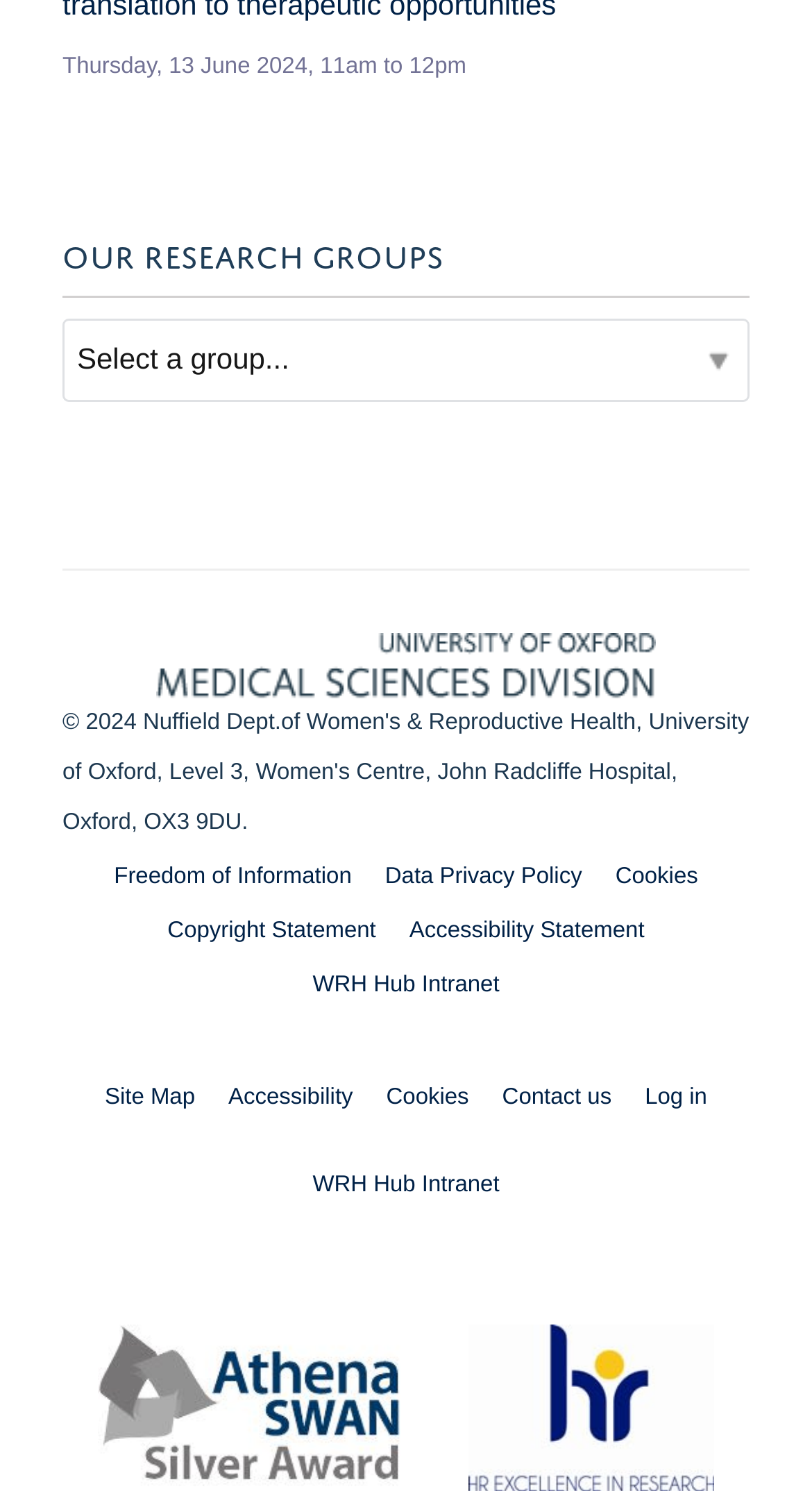Locate the bounding box coordinates of the element you need to click to accomplish the task described by this instruction: "View the site map".

[0.129, 0.725, 0.24, 0.742]